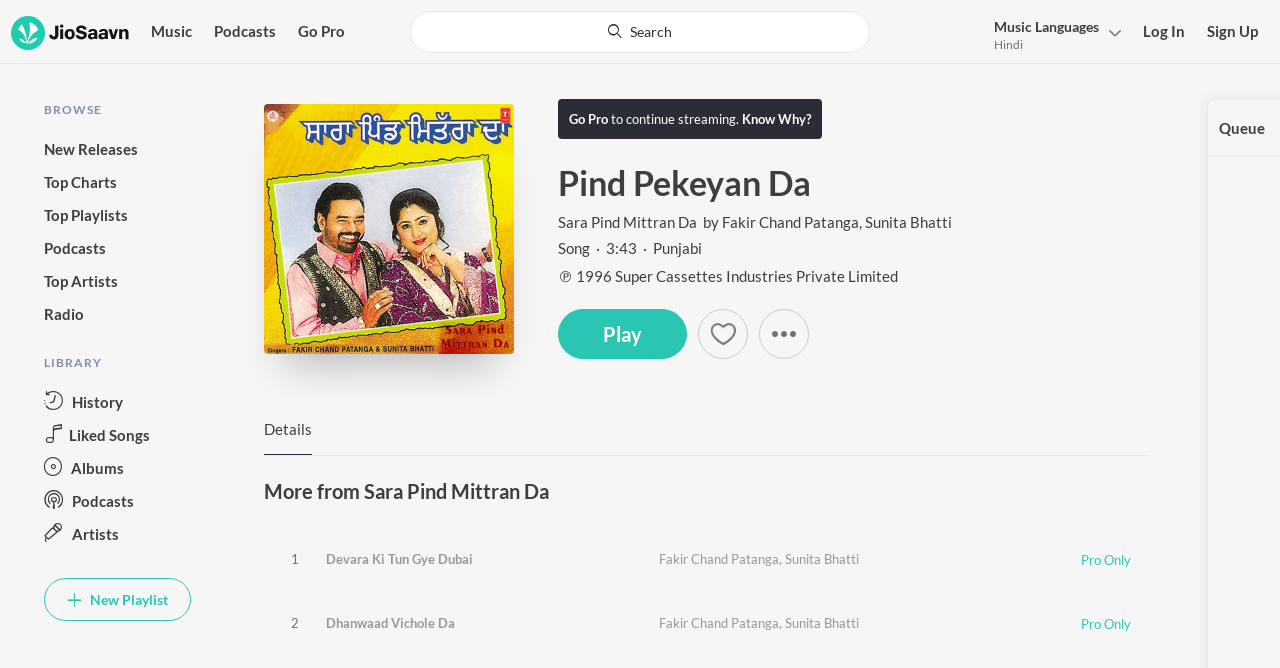Respond with a single word or short phrase to the following question: 
What is the duration of the song?

3:43